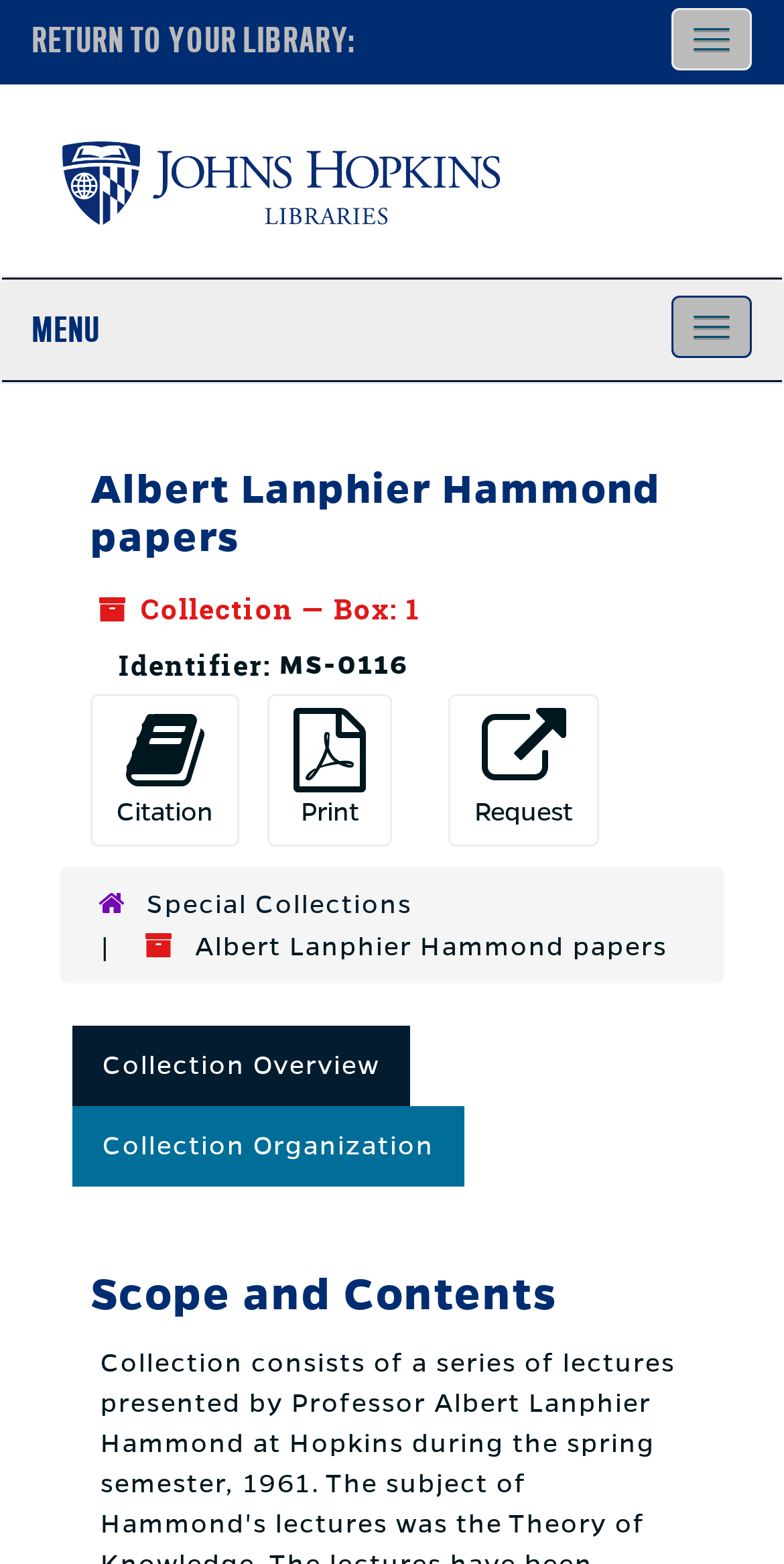Could you provide the bounding box coordinates for the portion of the screen to click to complete this instruction: "Check the Sitemap"?

None